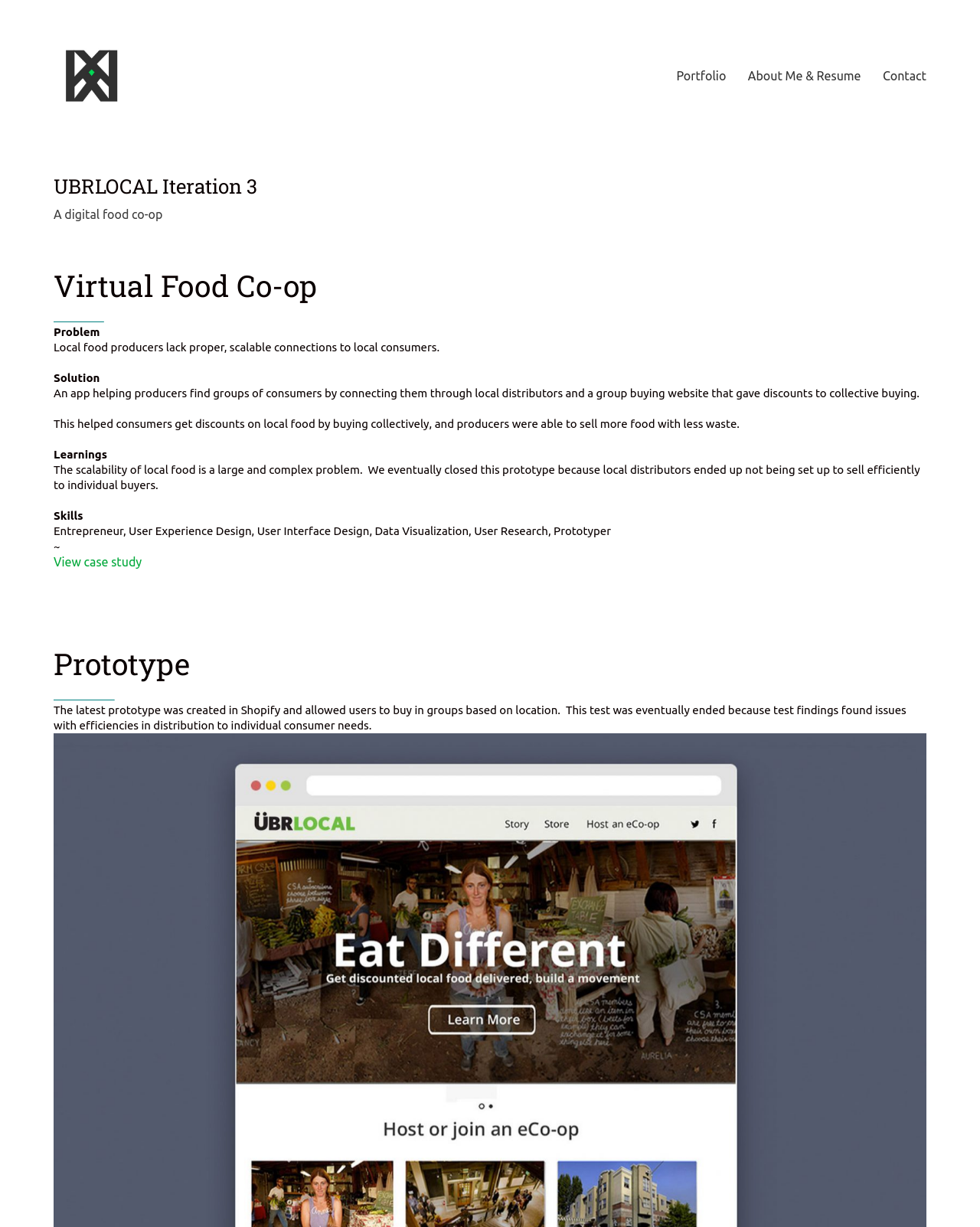What was the outcome of the prototype test? Analyze the screenshot and reply with just one word or a short phrase.

Test findings found issues with distribution